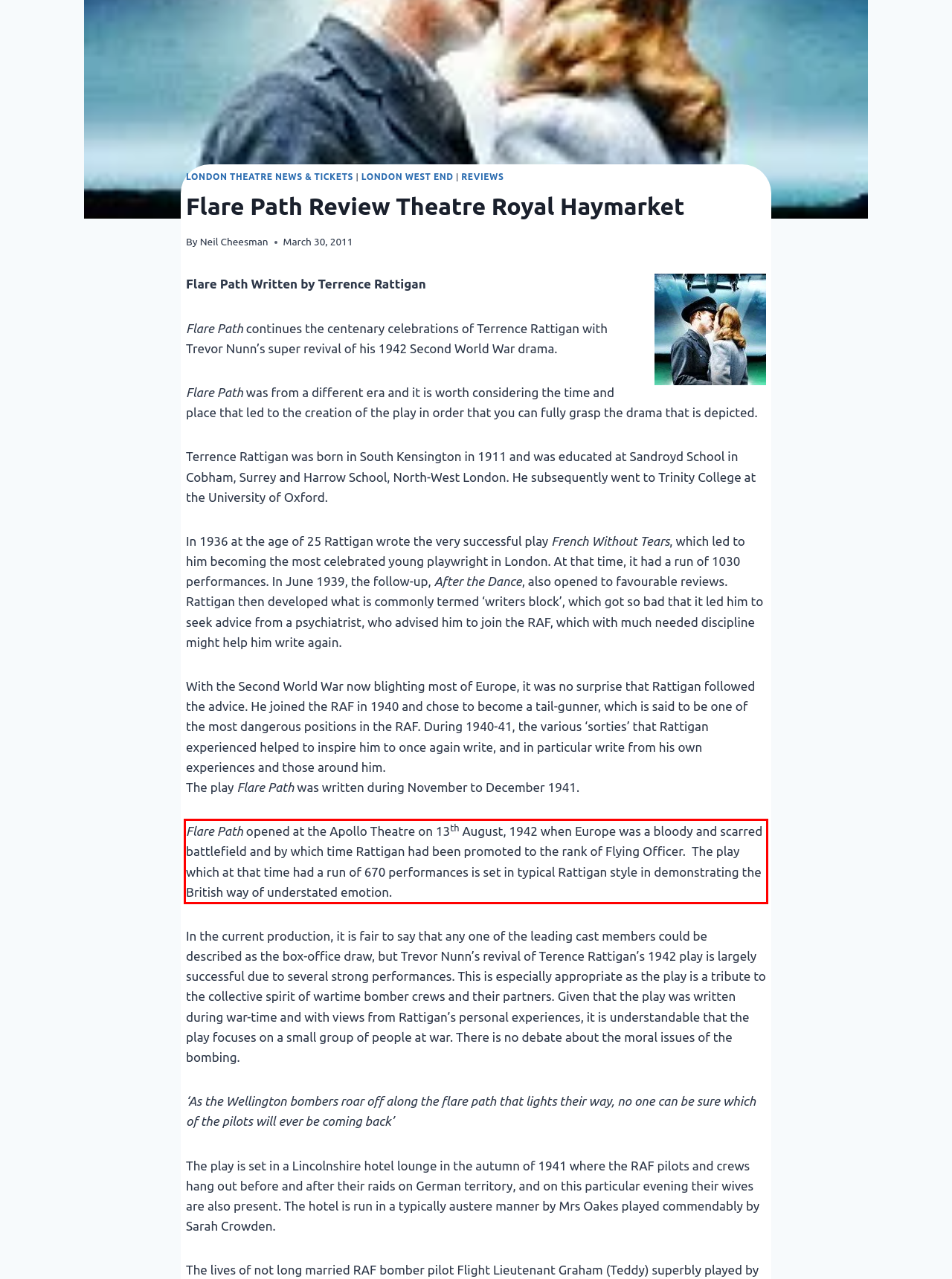Your task is to recognize and extract the text content from the UI element enclosed in the red bounding box on the webpage screenshot.

Flare Path opened at the Apollo Theatre on 13th August, 1942 when Europe was a bloody and scarred battlefield and by which time Rattigan had been promoted to the rank of Flying Officer. The play which at that time had a run of 670 performances is set in typical Rattigan style in demonstrating the British way of understated emotion.